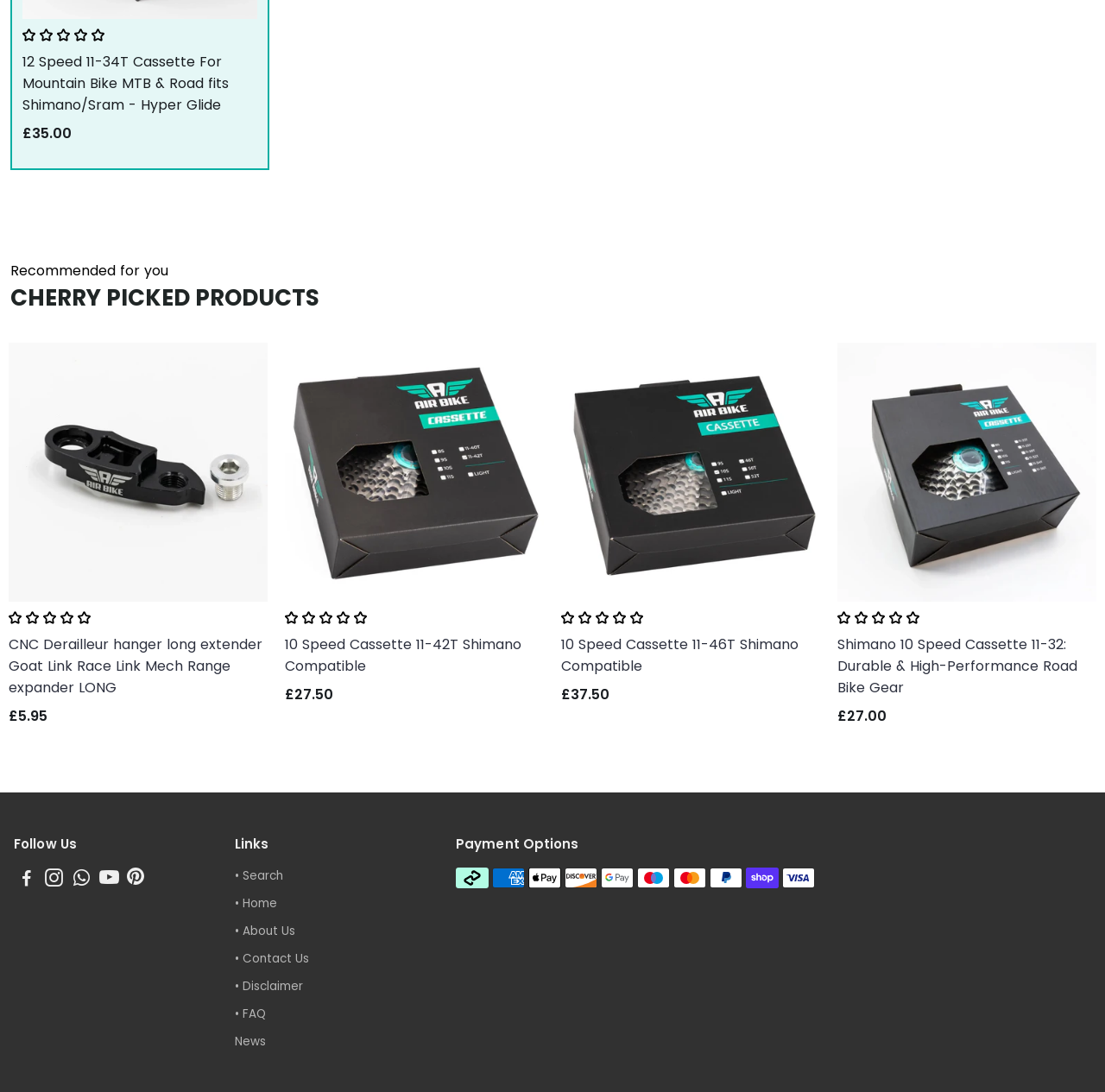What is the price of the 12 Speed 11-34T Cassette?
Look at the image and respond with a one-word or short phrase answer.

£35.00